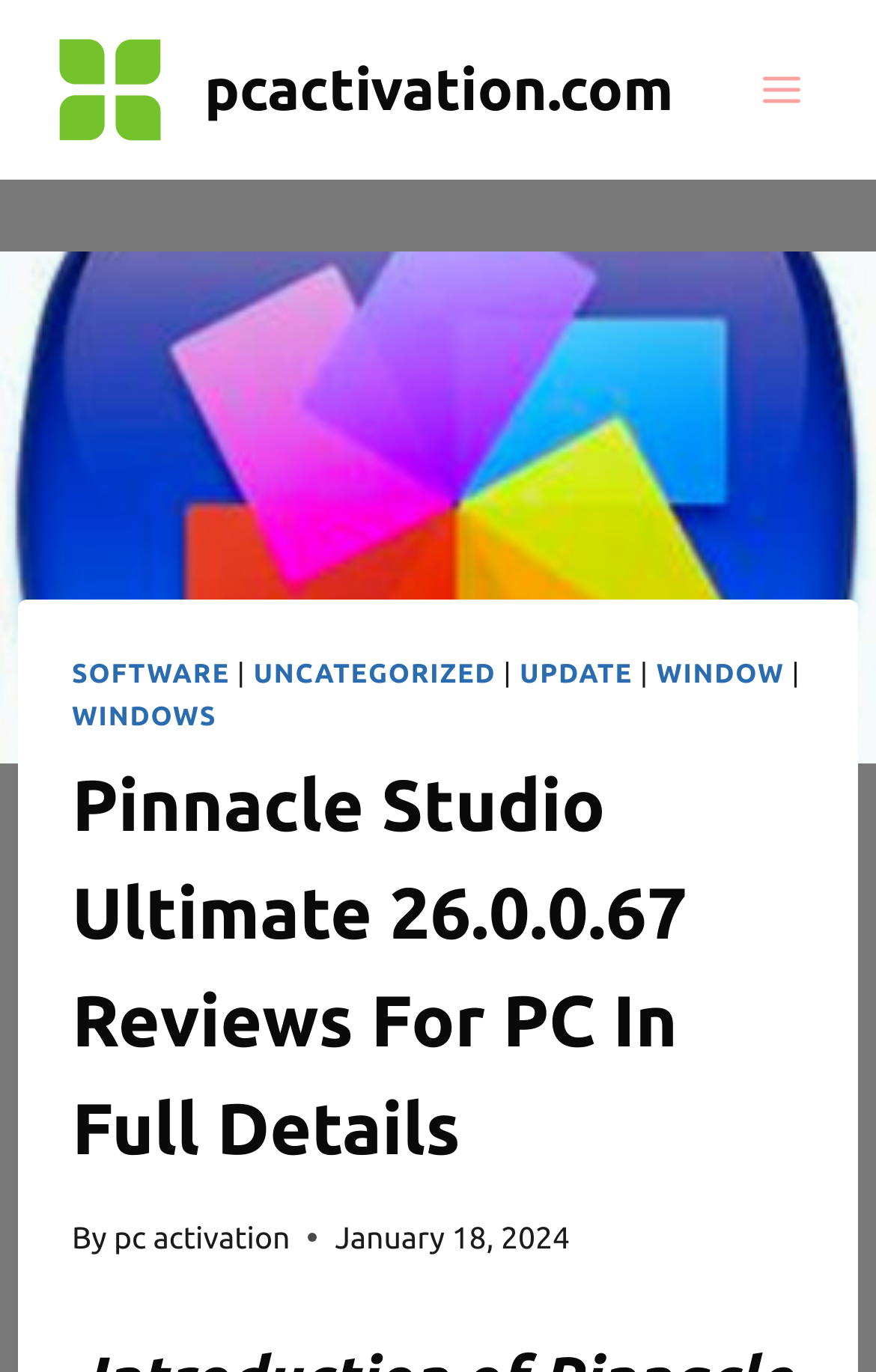Find and generate the main title of the webpage.

Pinnacle Studio Ultimate 26.0.0.67 Reviews For PC In Full Details